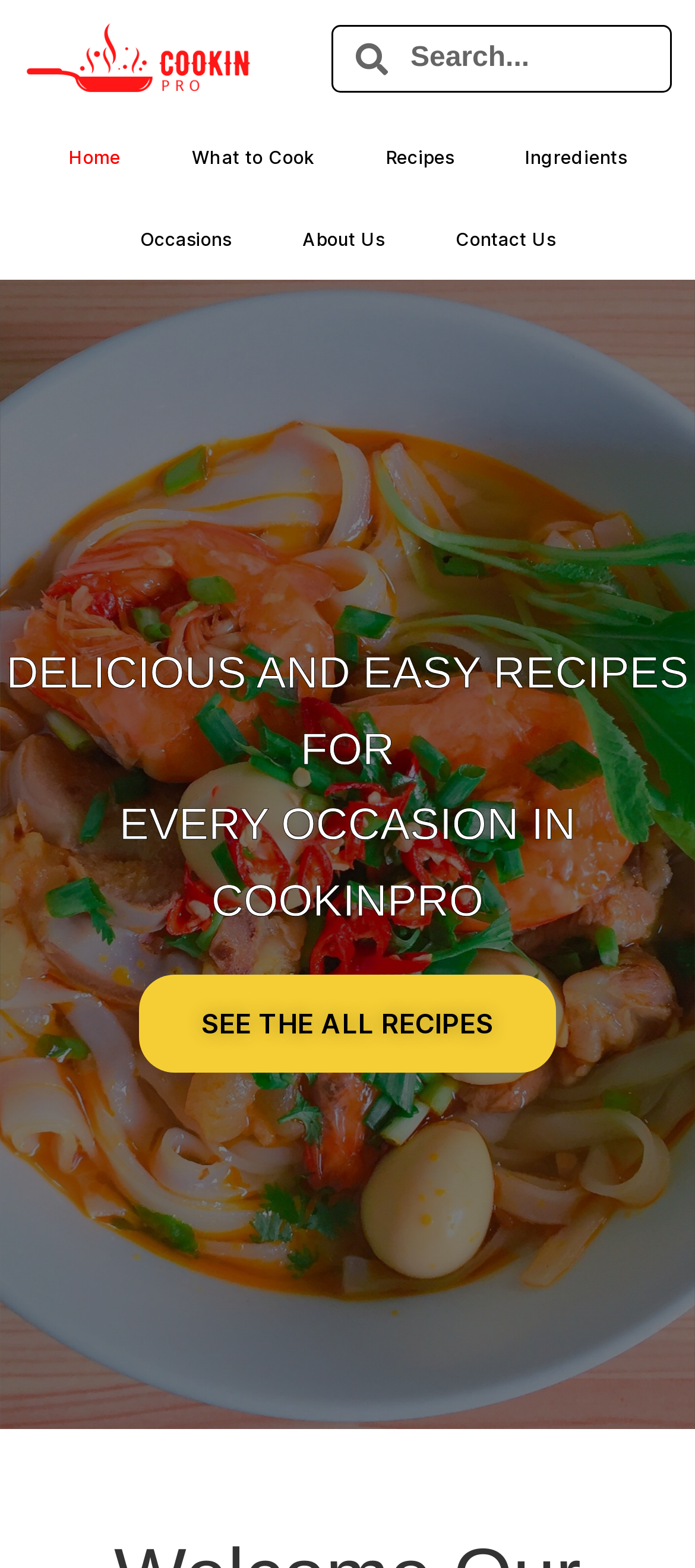Could you indicate the bounding box coordinates of the region to click in order to complete this instruction: "view all recipes".

[0.2, 0.622, 0.8, 0.684]